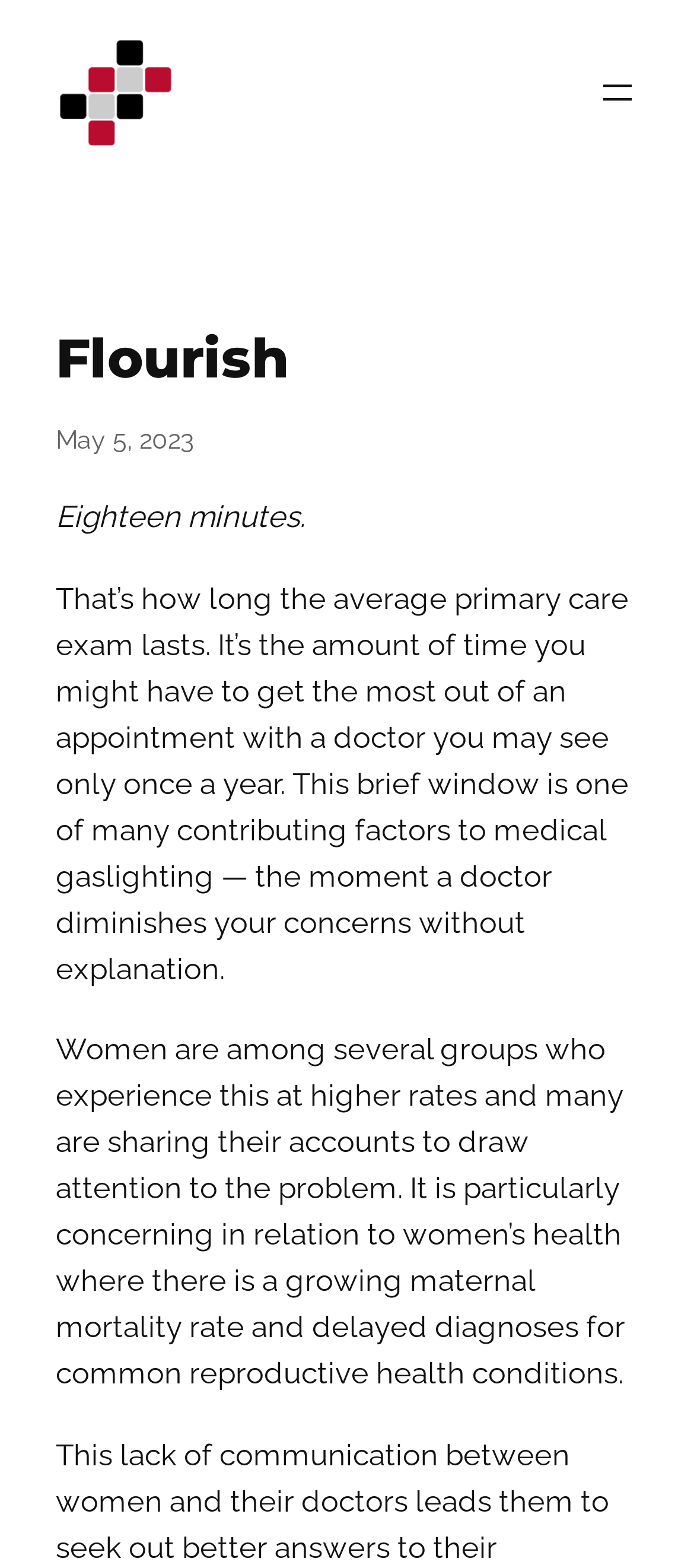Answer in one word or a short phrase: 
How long does the average primary care exam last?

Eighteen minutes